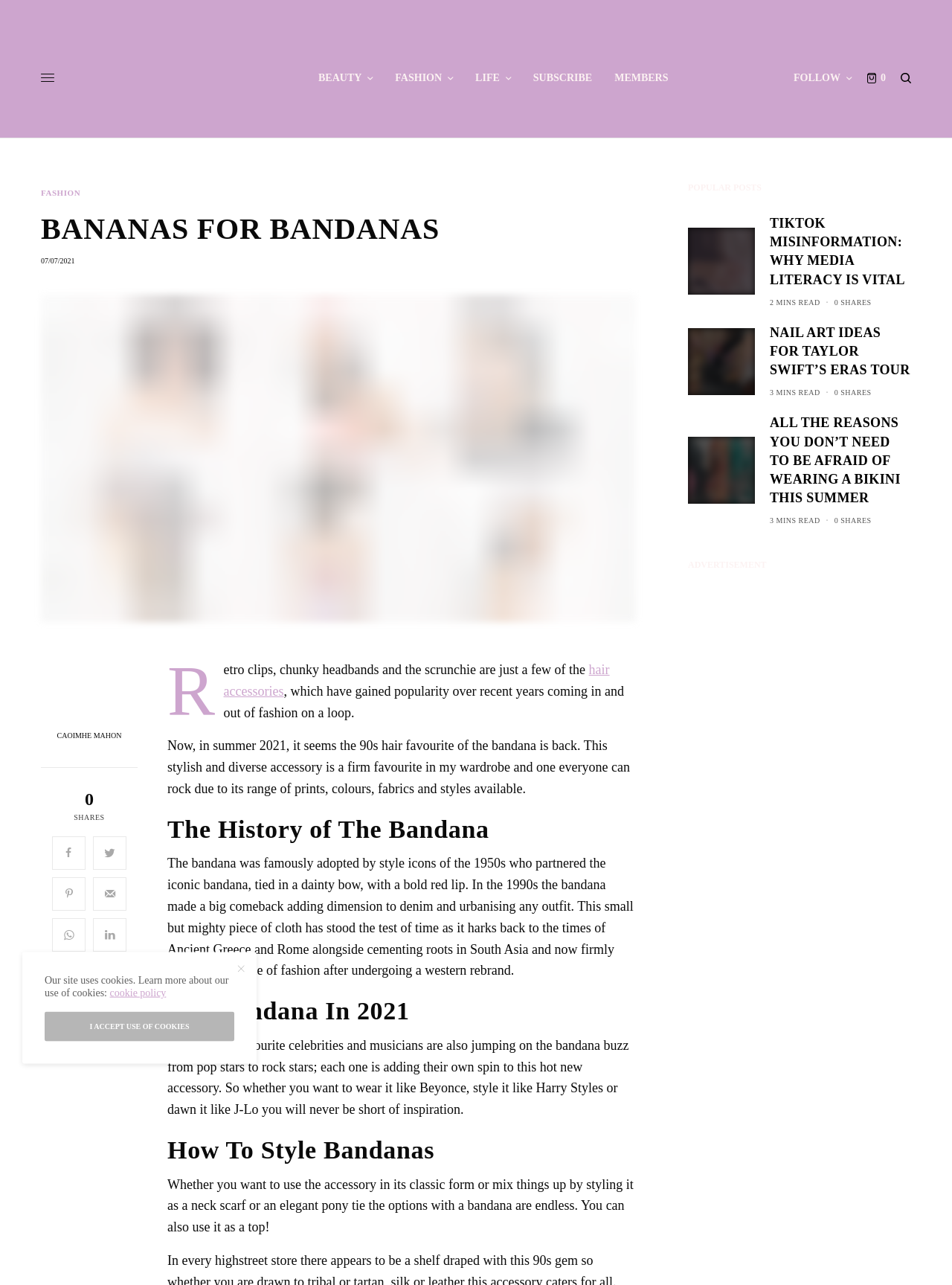Who wrote the article 'BANANAS FOR BANDANAS'?
Provide a detailed and well-explained answer to the question.

The author of the article 'BANANAS FOR BANDANAS' is Caoimhe Mahon, as indicated by the image caption 'Caoimhe Mahon' and the link 'CAOIMHE MAHON' below the article title.